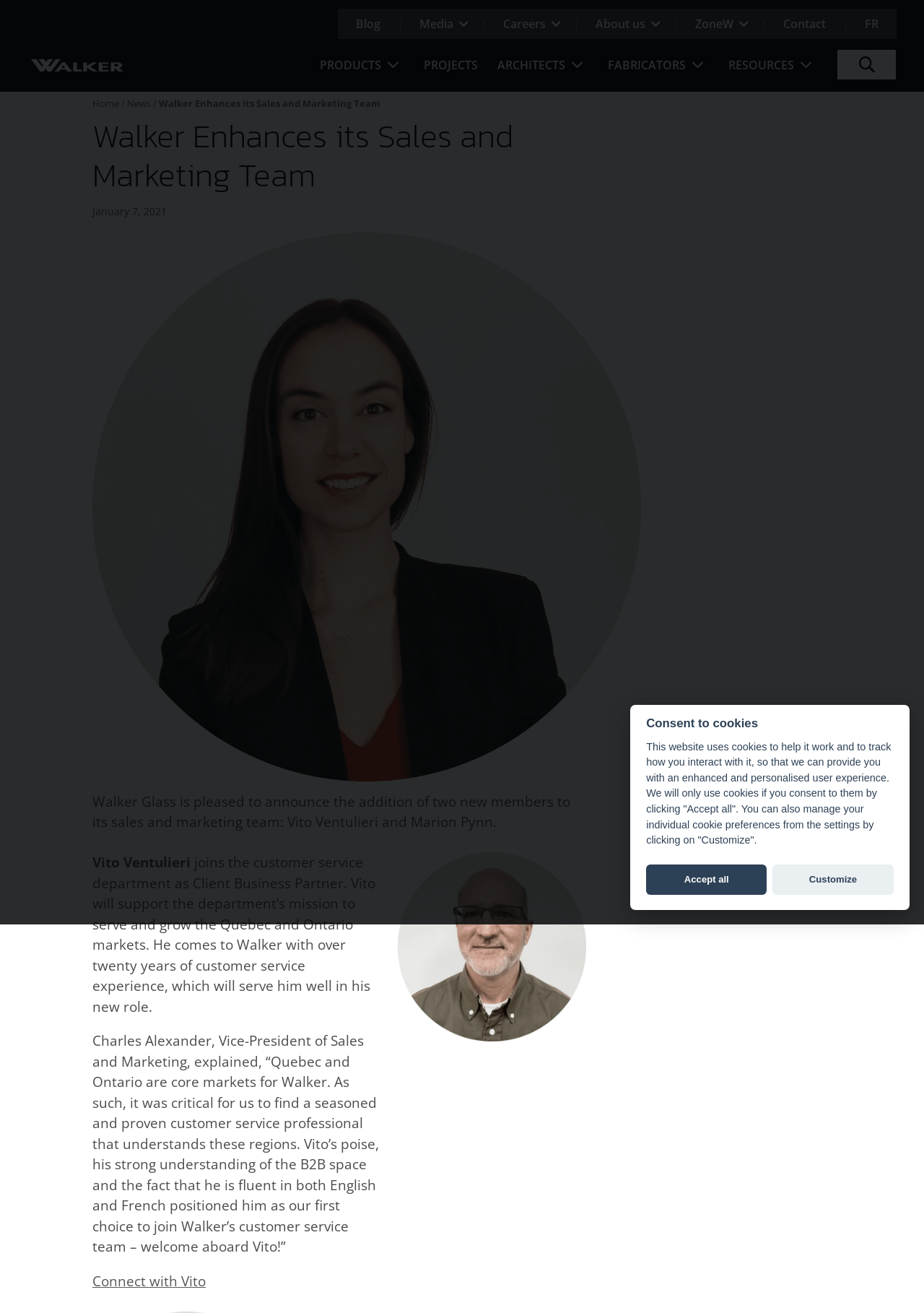Please provide the main heading of the webpage content.

Walker Enhances its Sales and Marketing Team